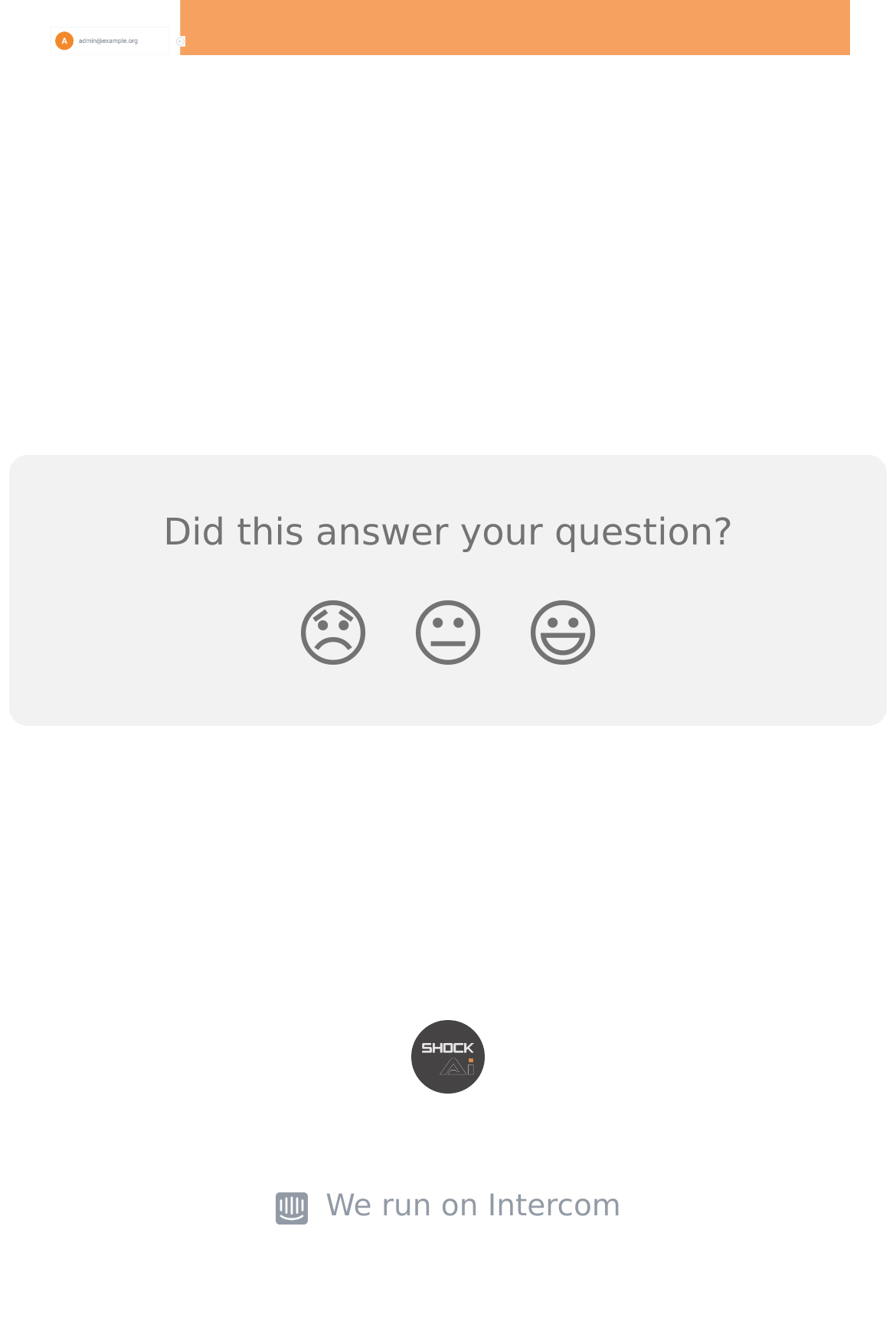How many images are there in the footer?
Please provide a single word or phrase as the answer based on the screenshot.

2